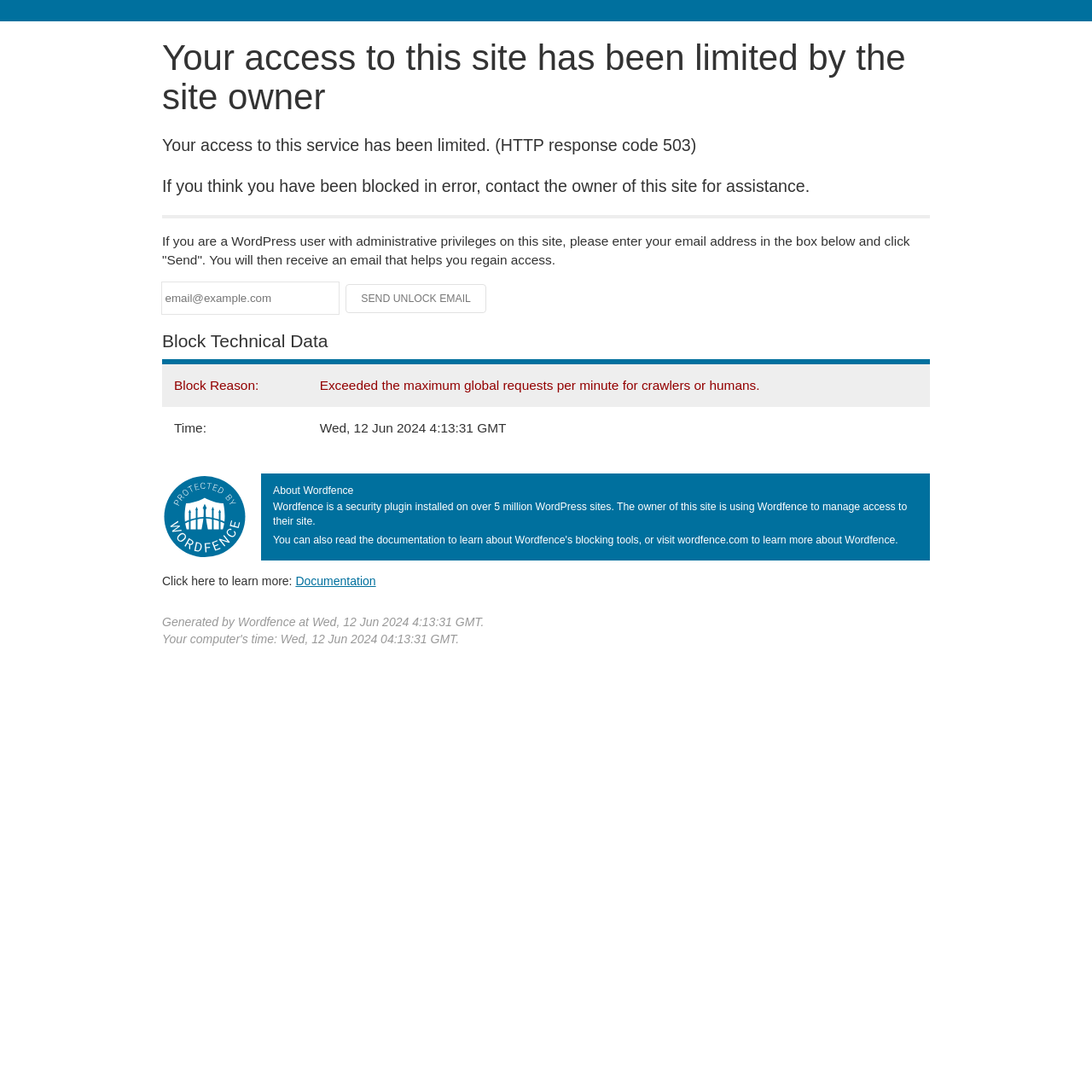Describe all significant elements and features of the webpage.

This webpage appears to be a blocked access page, indicating that the user's access to the site has been limited by the site owner. At the top of the page, there is a heading with the same message. Below this heading, there are three paragraphs of text explaining the reason for the block, how to regain access, and what to do if you are a WordPress user with administrative privileges.

A horizontal separator line divides the top section from the rest of the page. Below the separator, there is a text box where users can enter their email address to receive an unlock email, accompanied by a "Send Unlock Email" button. 

Further down the page, there is a section titled "Block Technical Data" which contains a table with two rows. The table displays the block reason and the time of the block. 

To the right of the table, there is an image. Below the image, there is a heading "About Wordfence" followed by a paragraph of text describing what Wordfence is and its purpose. 

At the bottom of the page, there are two more paragraphs of text. One provides a link to learn more about Wordfence, and the other displays the generation time of the page by Wordfence.